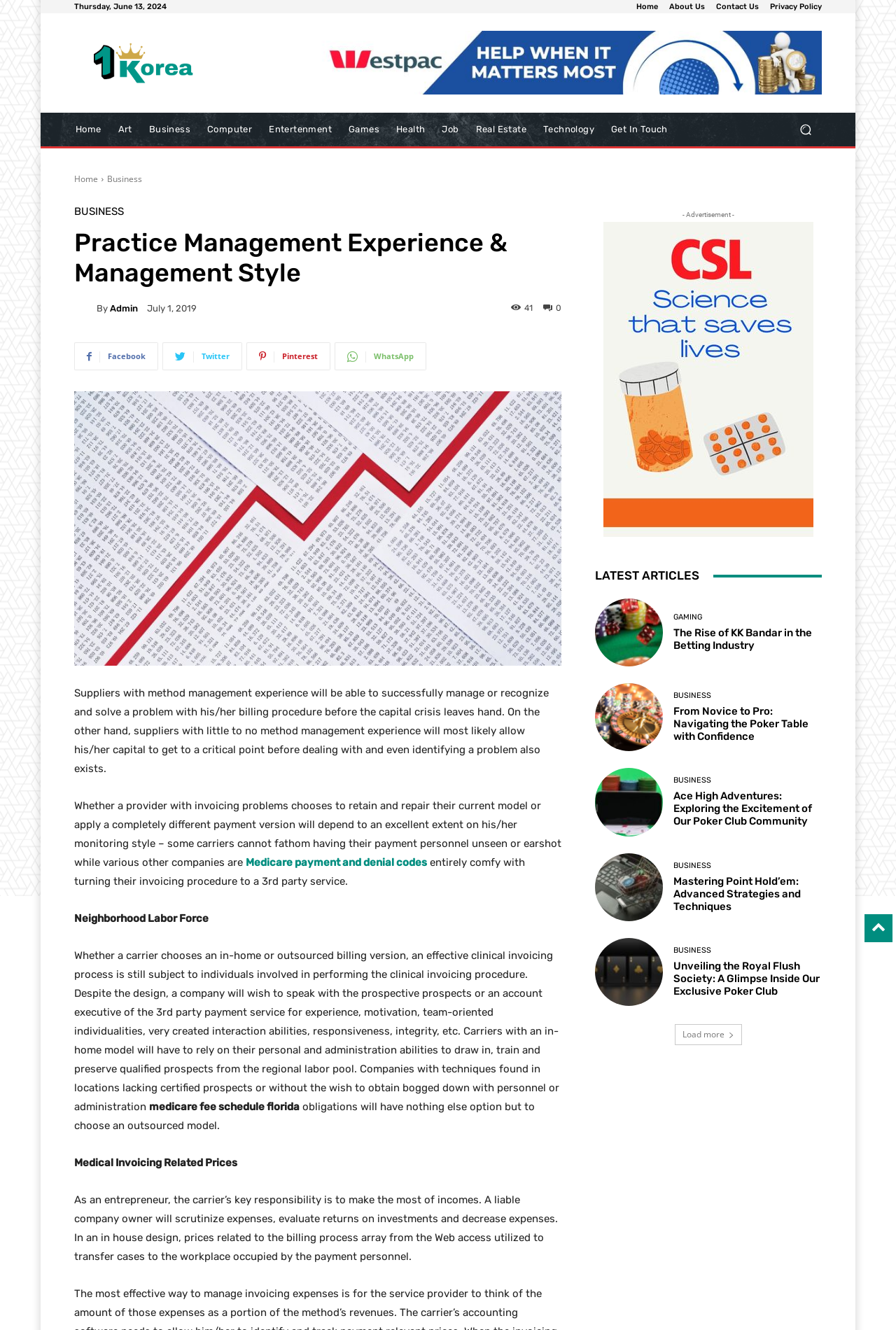Identify the text that serves as the heading for the webpage and generate it.

Practice Management Experience & Management Style